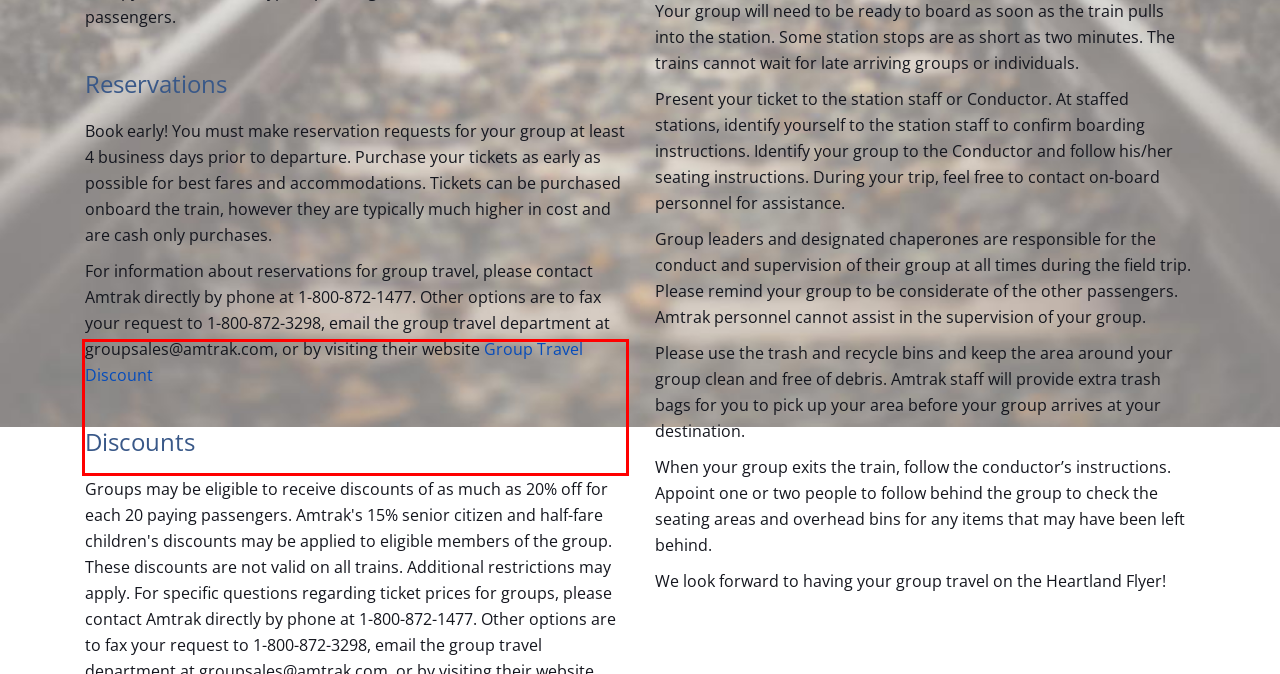Examine the webpage screenshot and use OCR to recognize and output the text within the red bounding box.

For information about reservations for group travel, please contact Amtrak directly by phone at 1-800-872-1477. Other options are to fax your request to 1-800-872-3298, email the group travel department at groupsales@amtrak.com, or by visiting their website Group Travel Discount